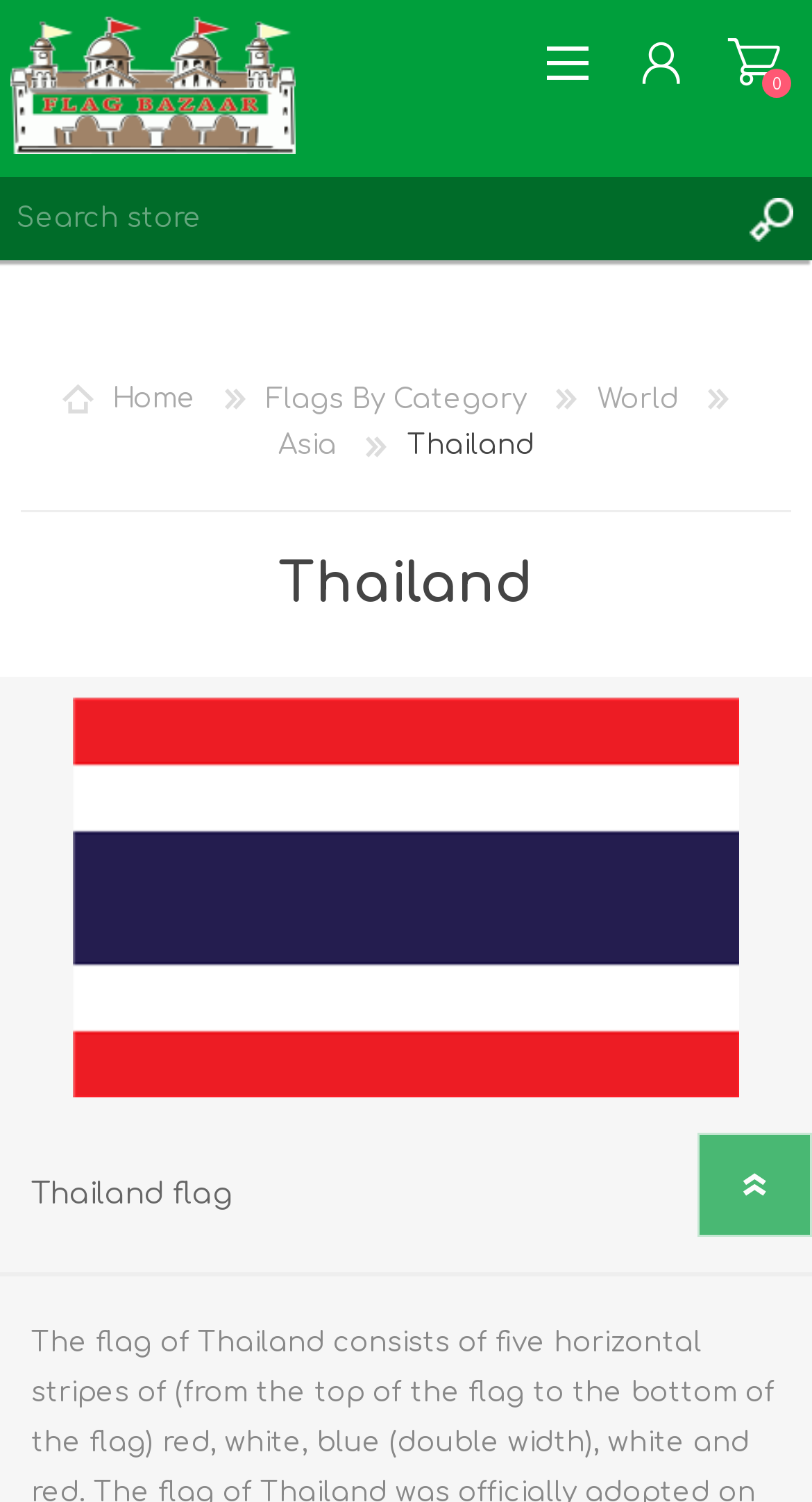Pinpoint the bounding box coordinates of the area that should be clicked to complete the following instruction: "Click on the shopping cart". The coordinates must be given as four float numbers between 0 and 1, i.e., [left, top, right, bottom].

[0.872, 0.011, 0.987, 0.072]